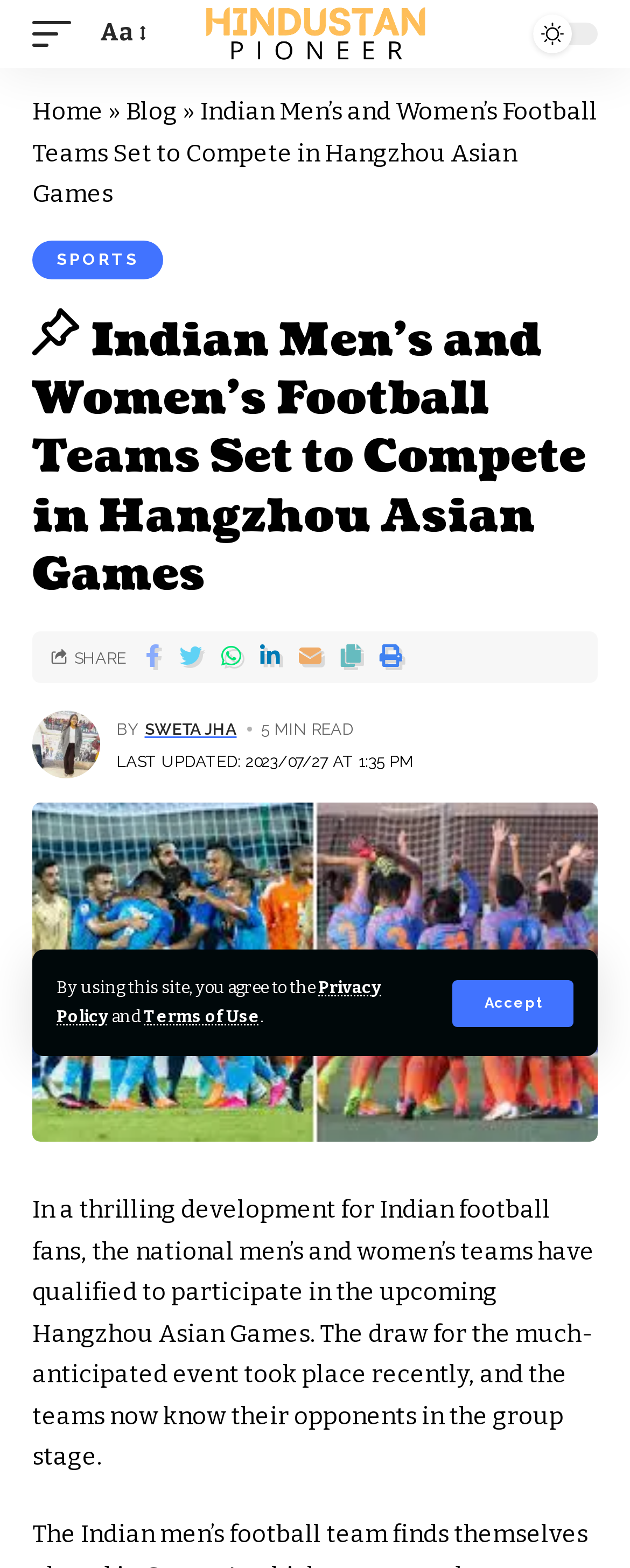Can you extract the headline from the webpage for me?

Indian Men’s and Women’s Football Teams Set to Compete in Hangzhou Asian Games